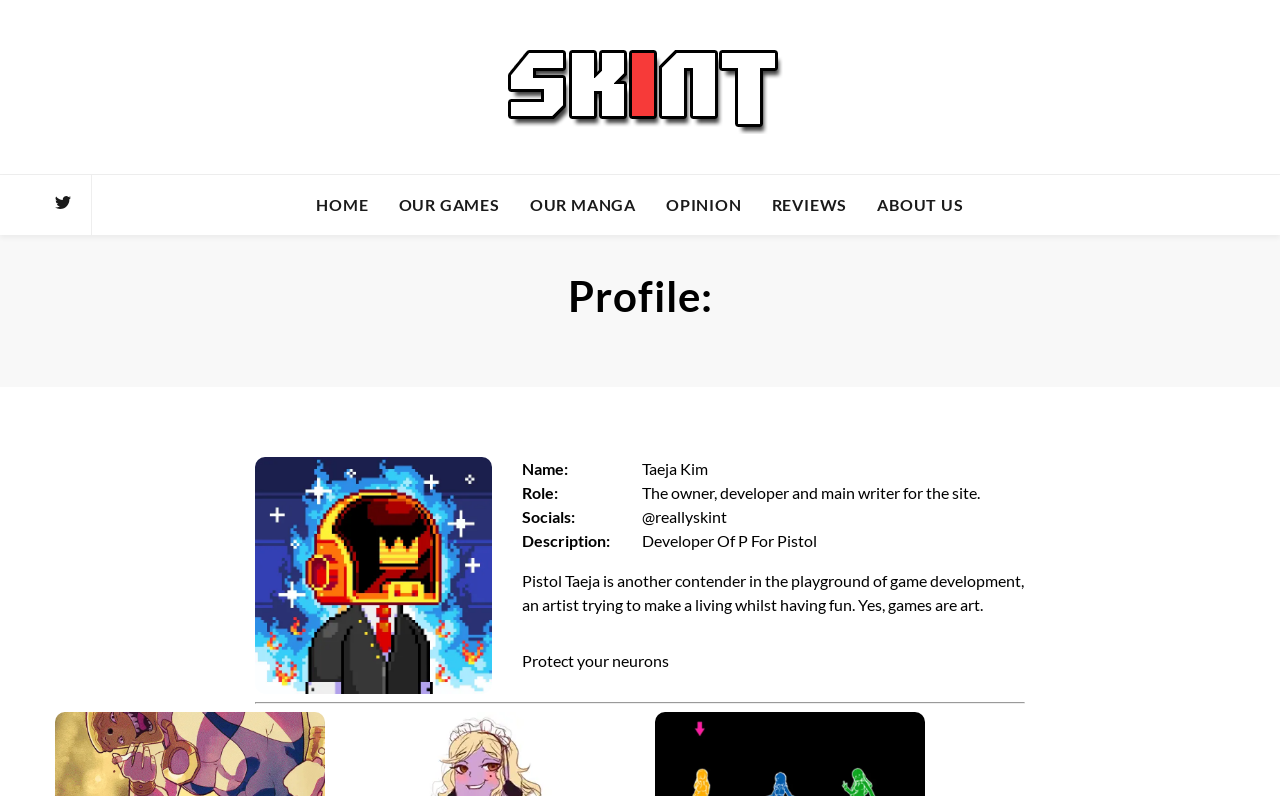What is the name of the developer?
Please look at the screenshot and answer using one word or phrase.

Taeja Kim